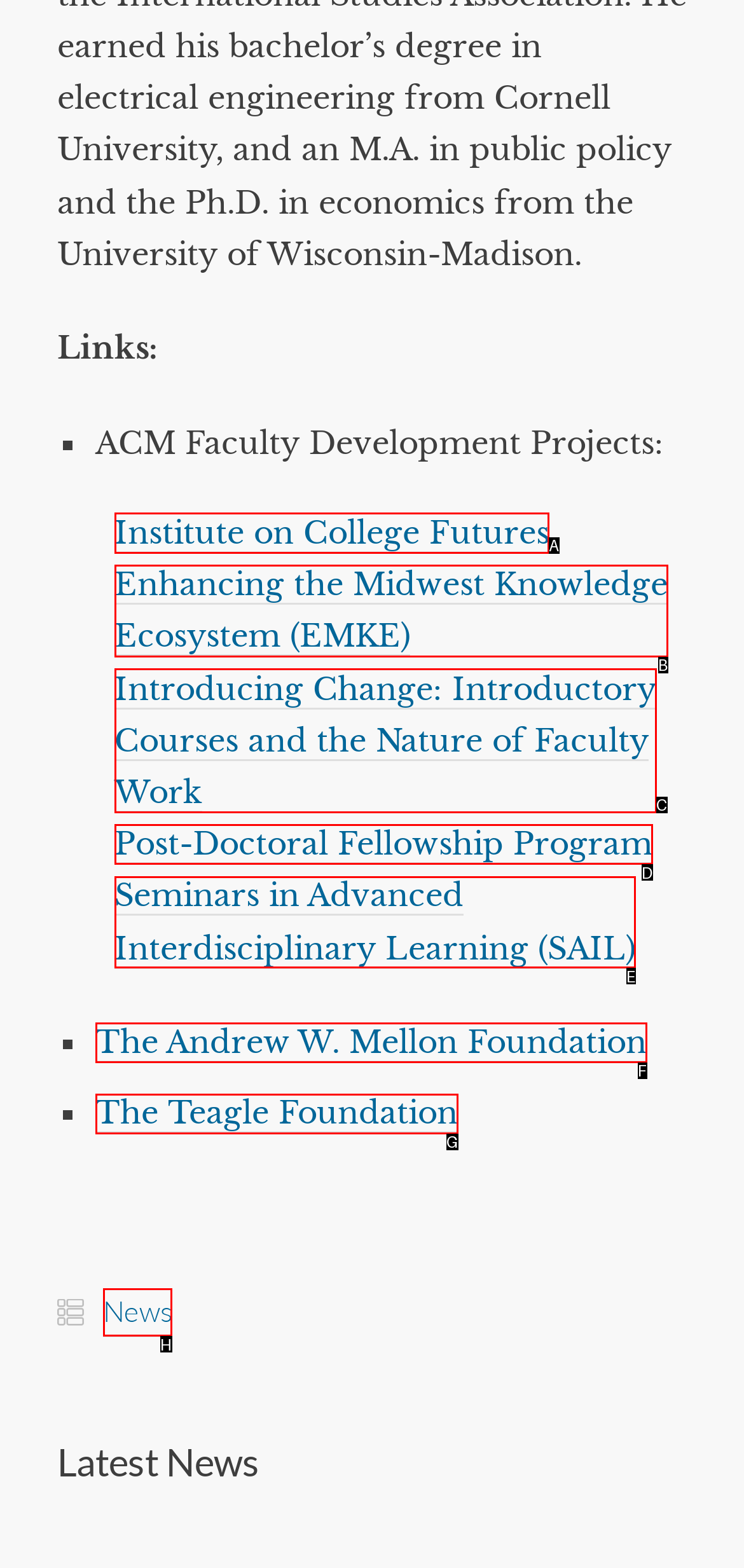To achieve the task: view Institute on College Futures, which HTML element do you need to click?
Respond with the letter of the correct option from the given choices.

A